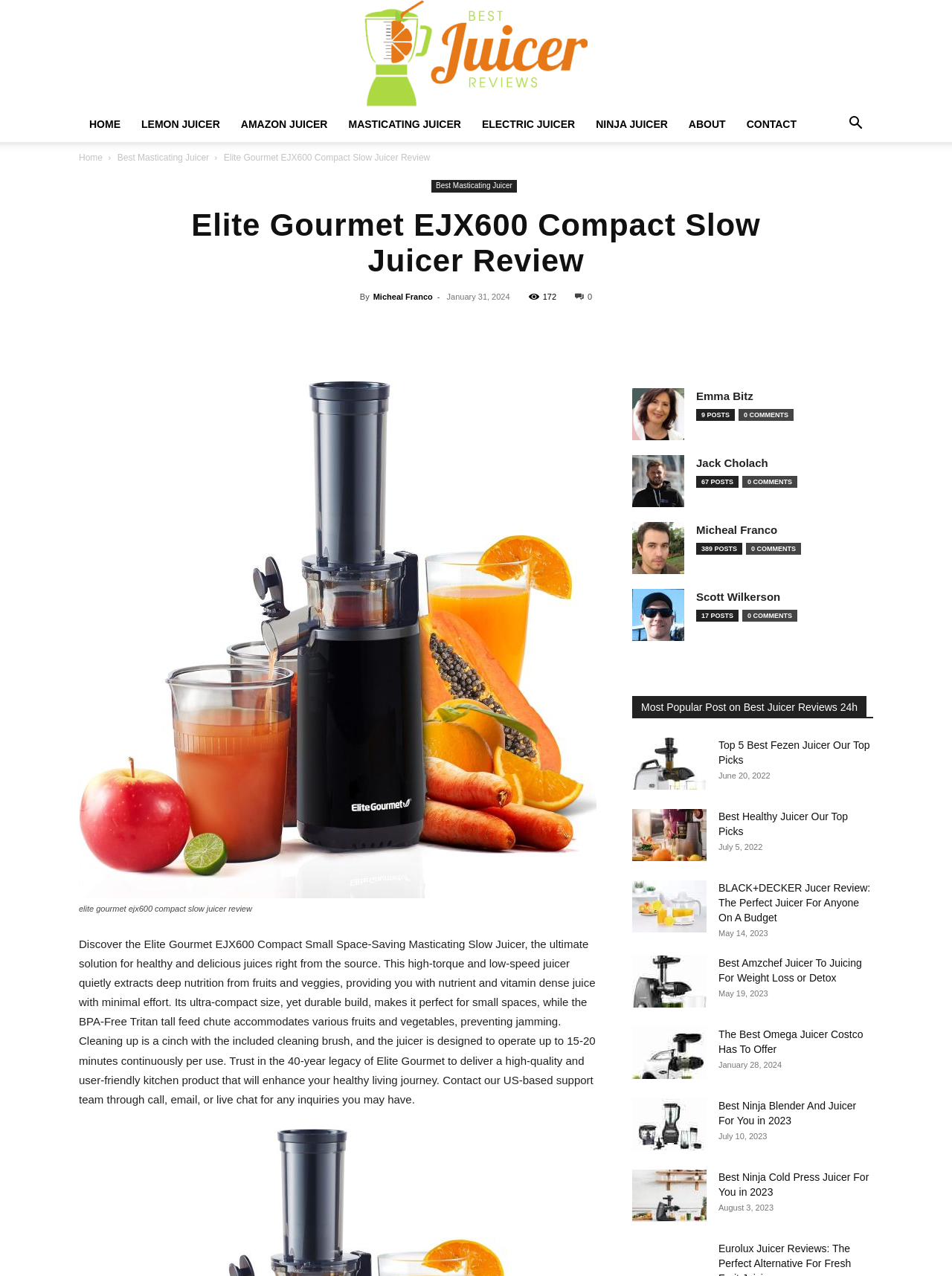Provide a brief response using a word or short phrase to this question:
What is the name of the slow juicer being reviewed?

Elite Gourmet EJX600